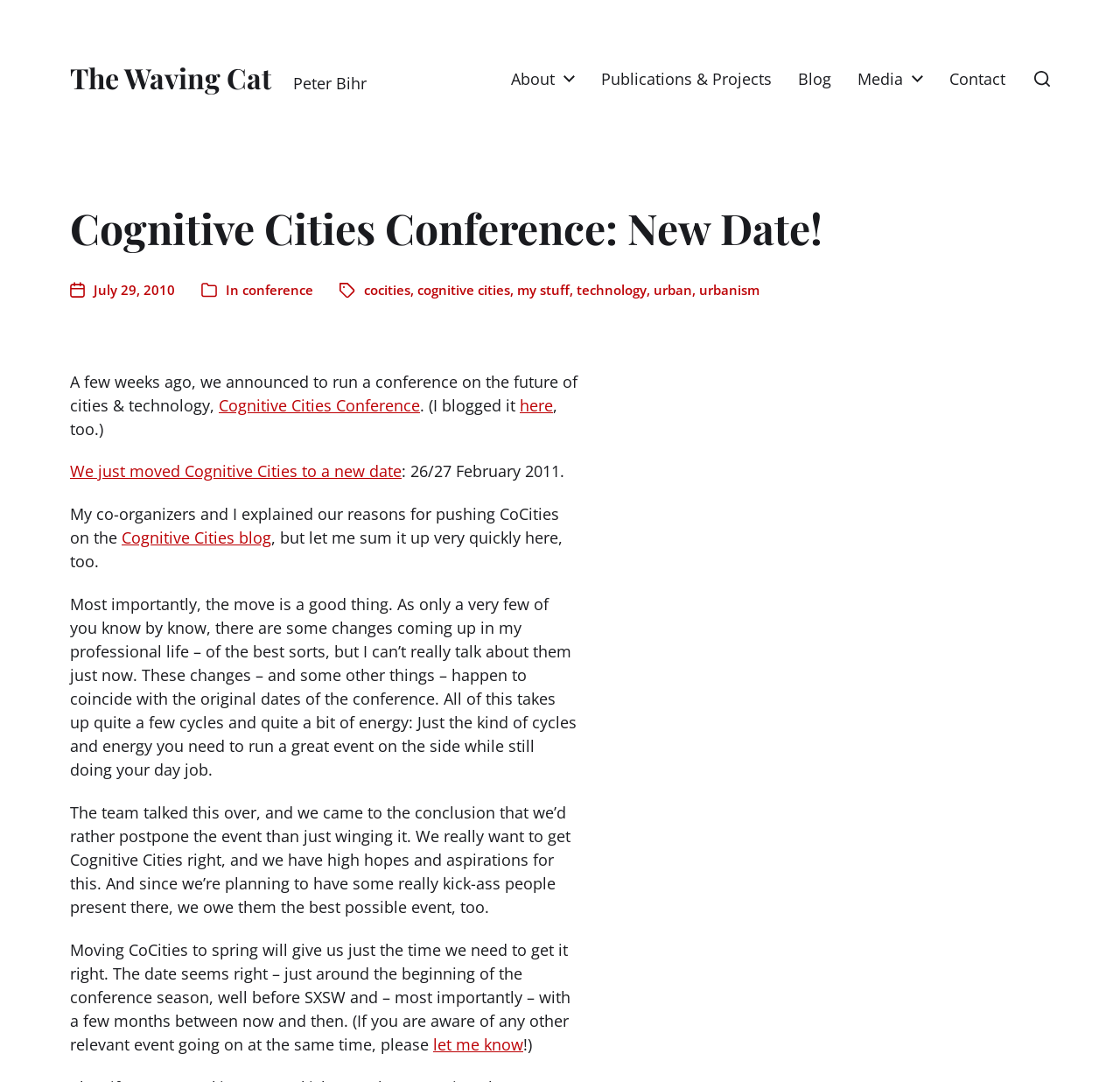Identify the bounding box coordinates for the element that needs to be clicked to fulfill this instruction: "Read the 'Cognitive Cities Conference: New Date!' heading". Provide the coordinates in the format of four float numbers between 0 and 1: [left, top, right, bottom].

[0.062, 0.186, 0.938, 0.235]